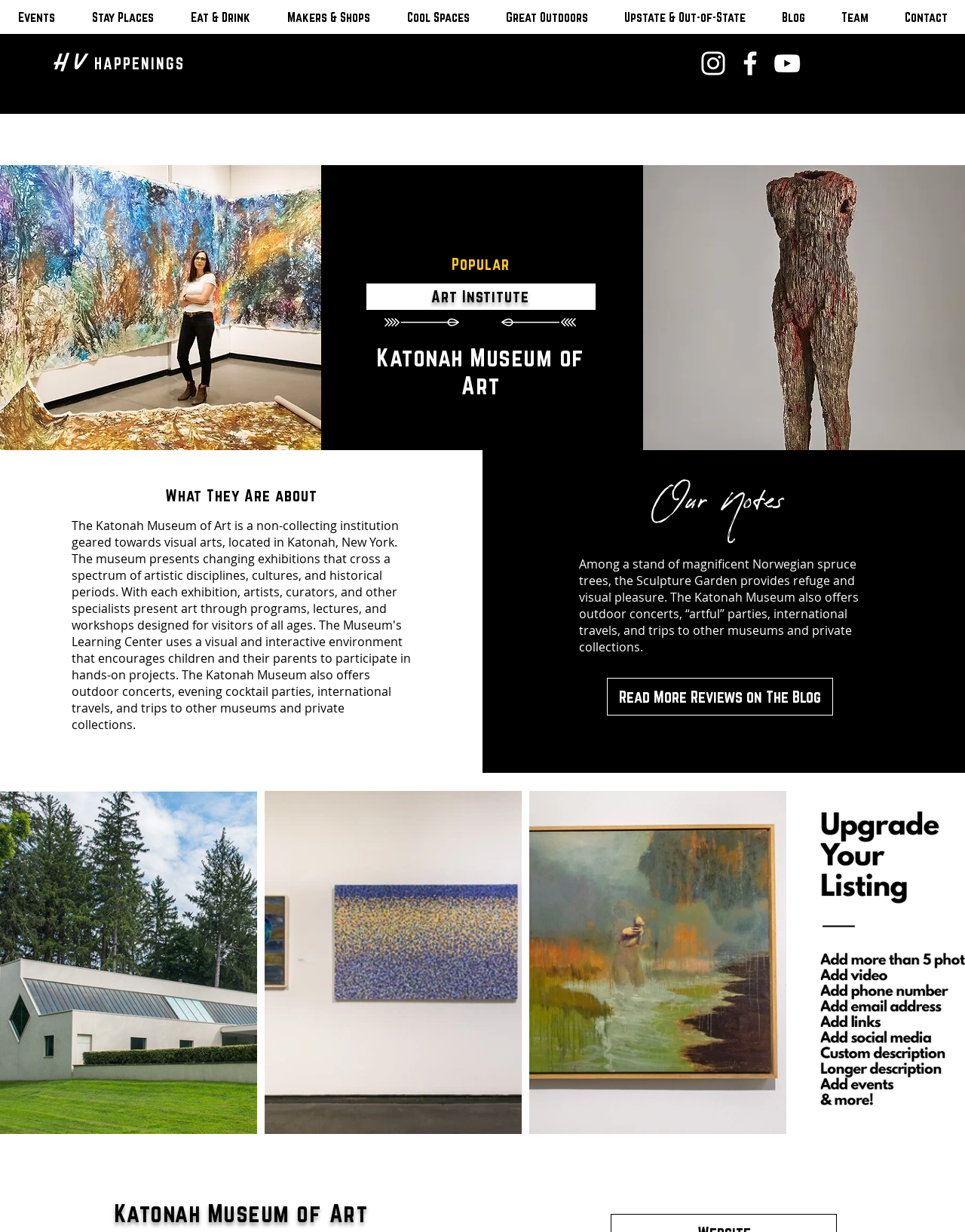Provide a brief response to the question below using one word or phrase:
What types of events does the Katonah Museum of Art offer?

Outdoor concerts and parties